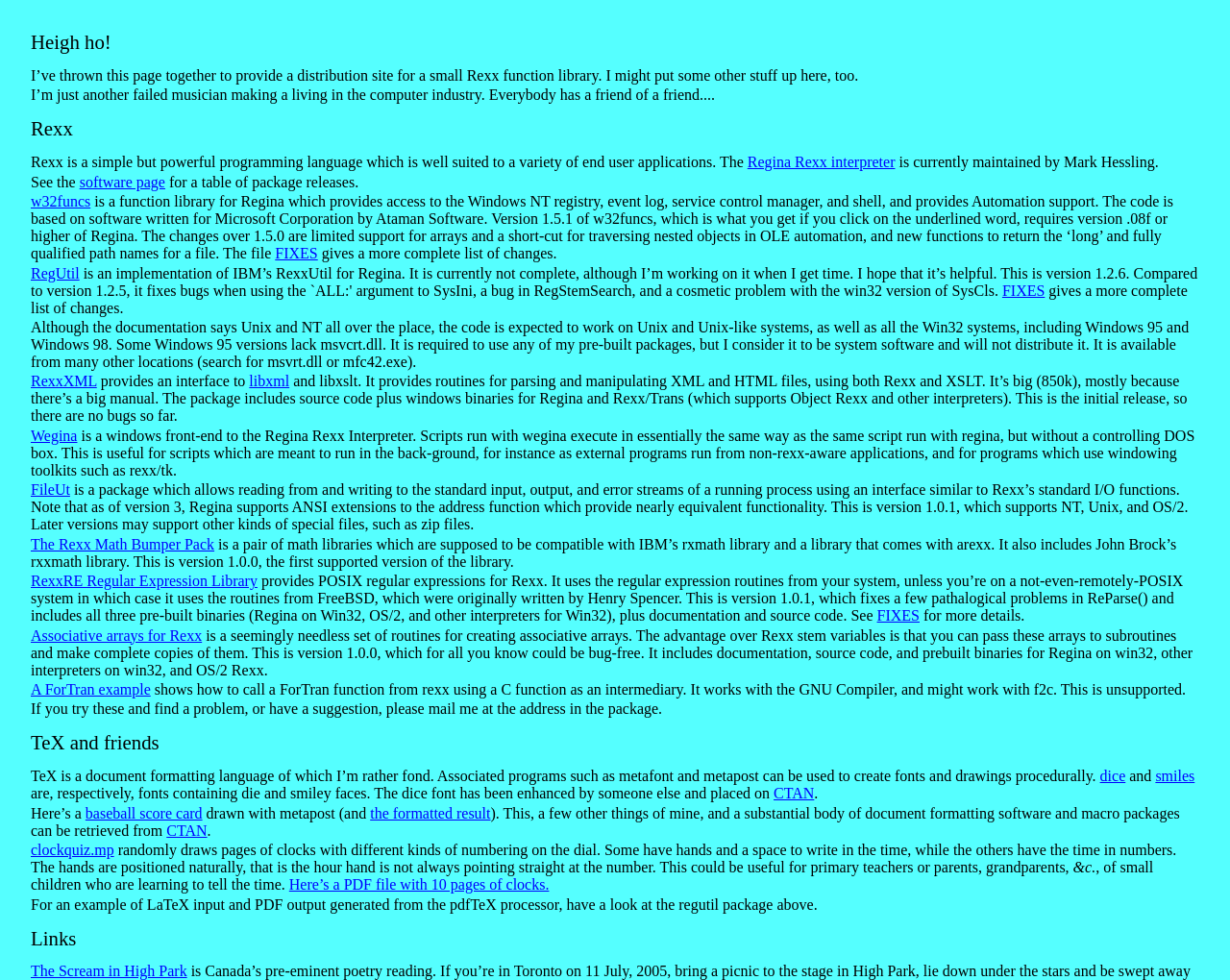Based on what you see in the screenshot, provide a thorough answer to this question: What is w32funcs?

According to the webpage, w32funcs is a function library for Regina, which provides access to the Windows NT registry, event log, service control manager, and shell, and provides Automation support.